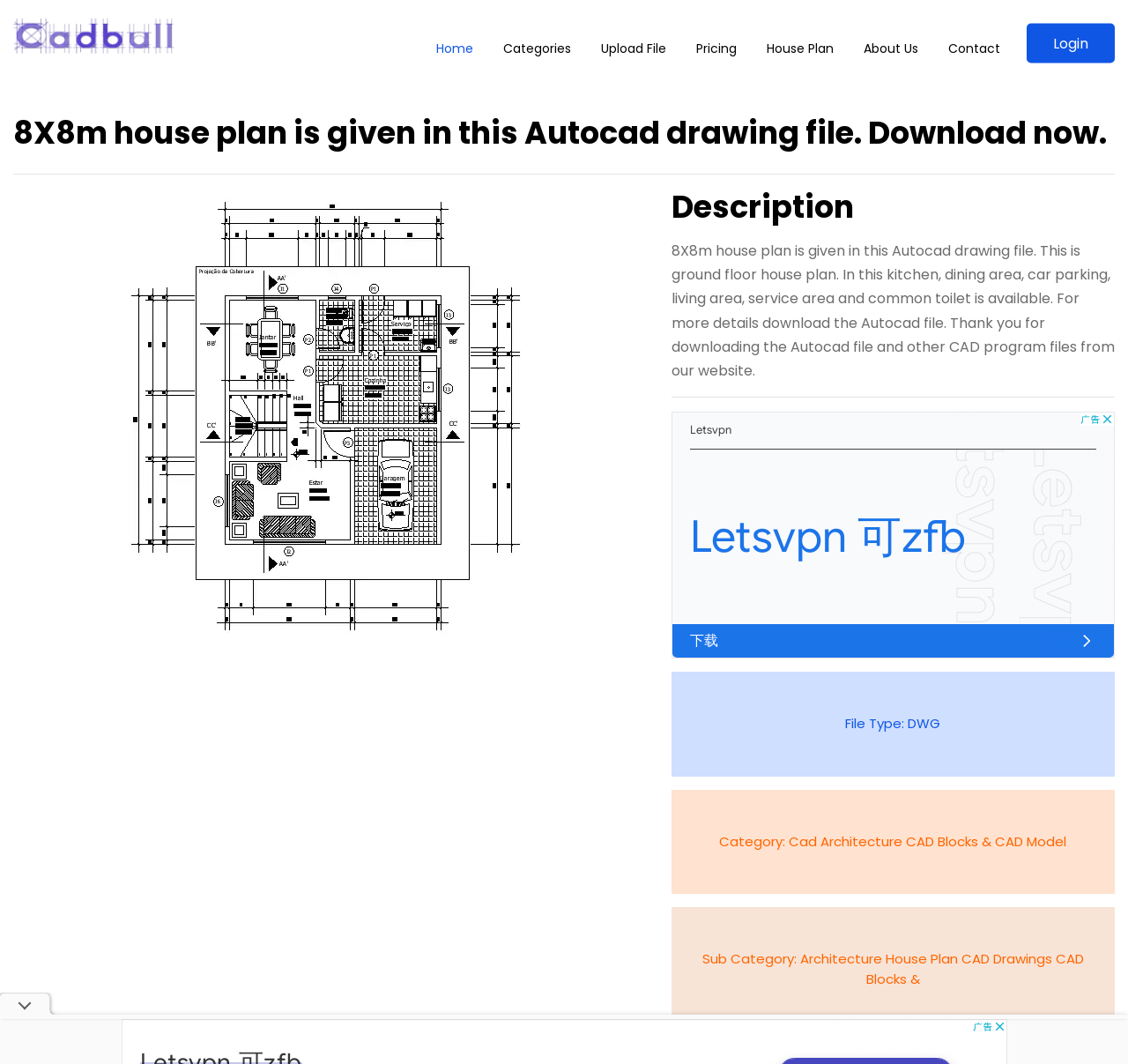Please determine the bounding box coordinates of the clickable area required to carry out the following instruction: "View the 'About Us' page". The coordinates must be four float numbers between 0 and 1, represented as [left, top, right, bottom].

[0.754, 0.025, 0.826, 0.067]